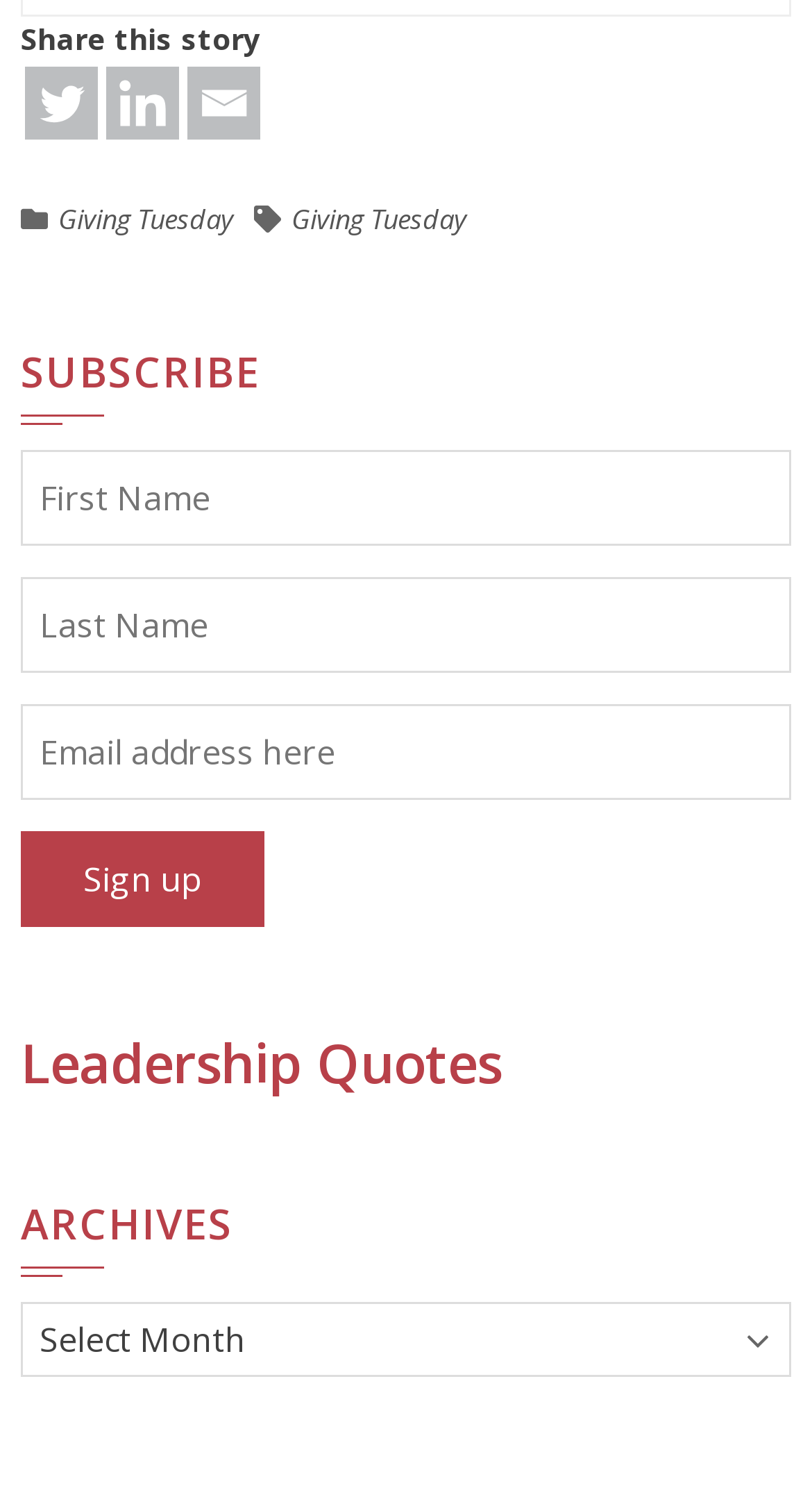Reply to the question with a brief word or phrase: What is the purpose of the top-left section?

Share story